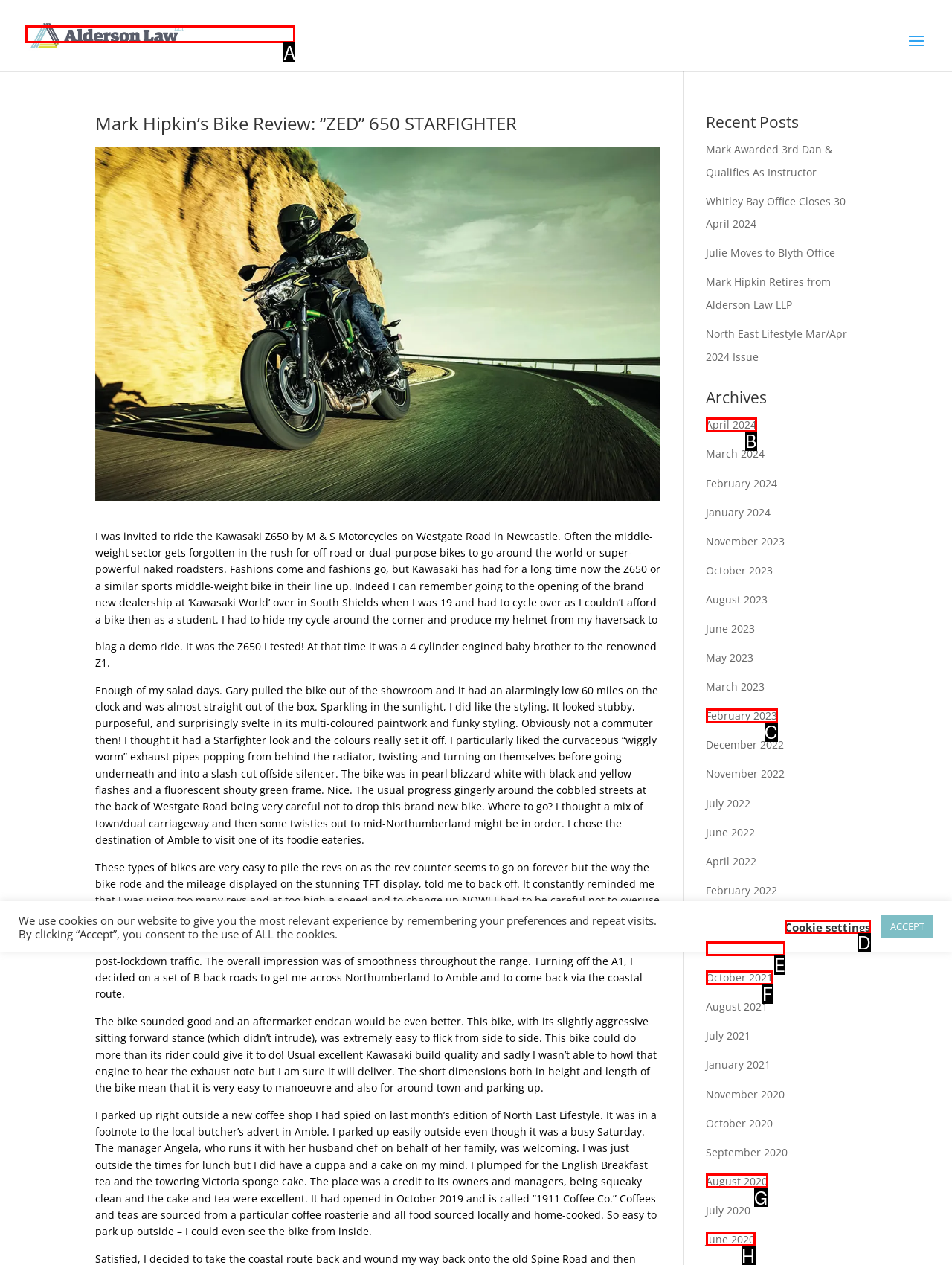Pick the right letter to click to achieve the task: Visit the 'Local Office Thessaloniki'
Answer with the letter of the correct option directly.

None